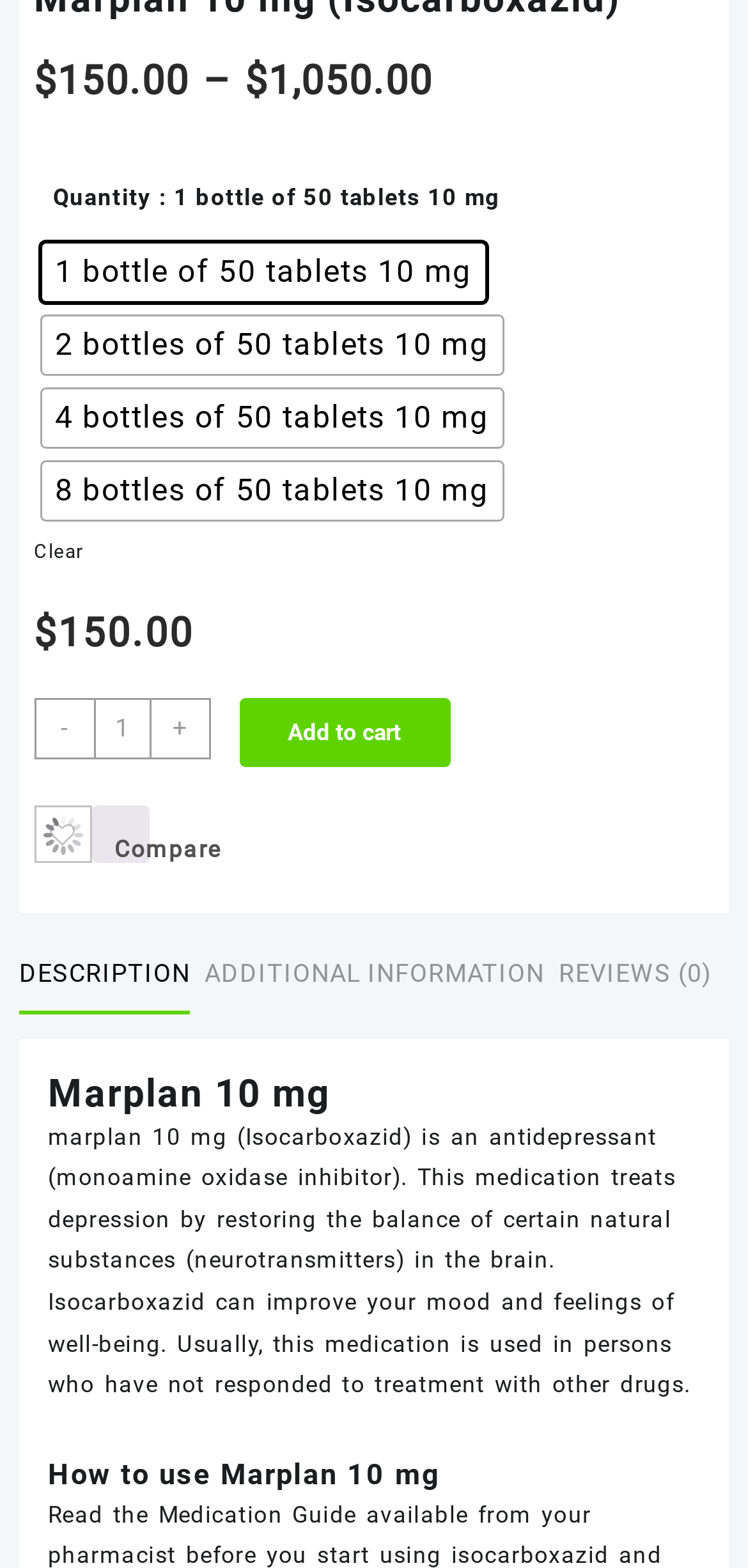Please find the bounding box coordinates of the clickable region needed to complete the following instruction: "Select the quantity of Marplan 10 mg". The bounding box coordinates must consist of four float numbers between 0 and 1, i.e., [left, top, right, bottom].

[0.055, 0.155, 0.648, 0.192]